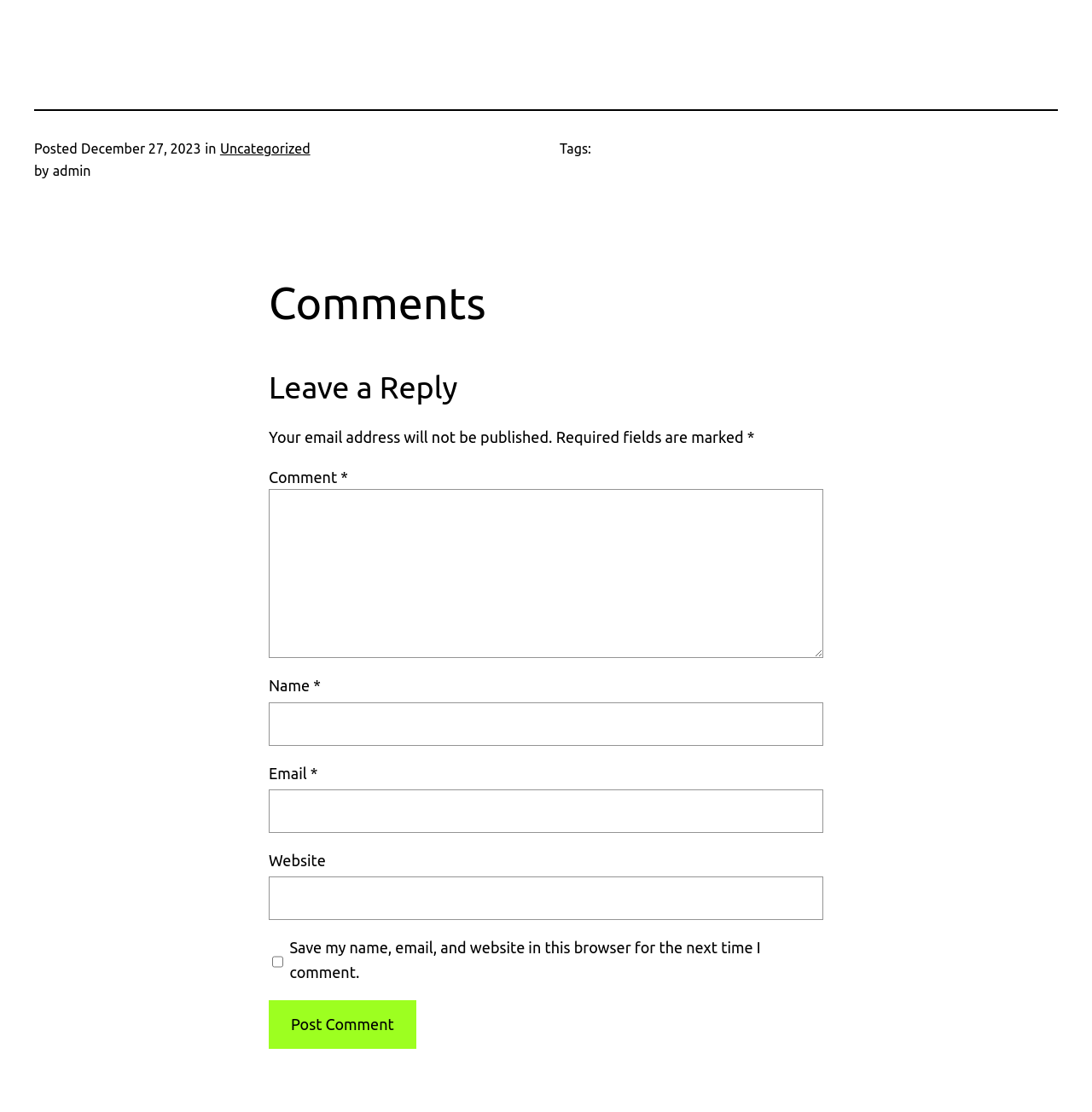Using the provided element description, identify the bounding box coordinates as (top-left x, top-left y, bottom-right x, bottom-right y). Ensure all values are between 0 and 1. Description: parent_node: Comment * name="comment"

[0.246, 0.44, 0.754, 0.592]